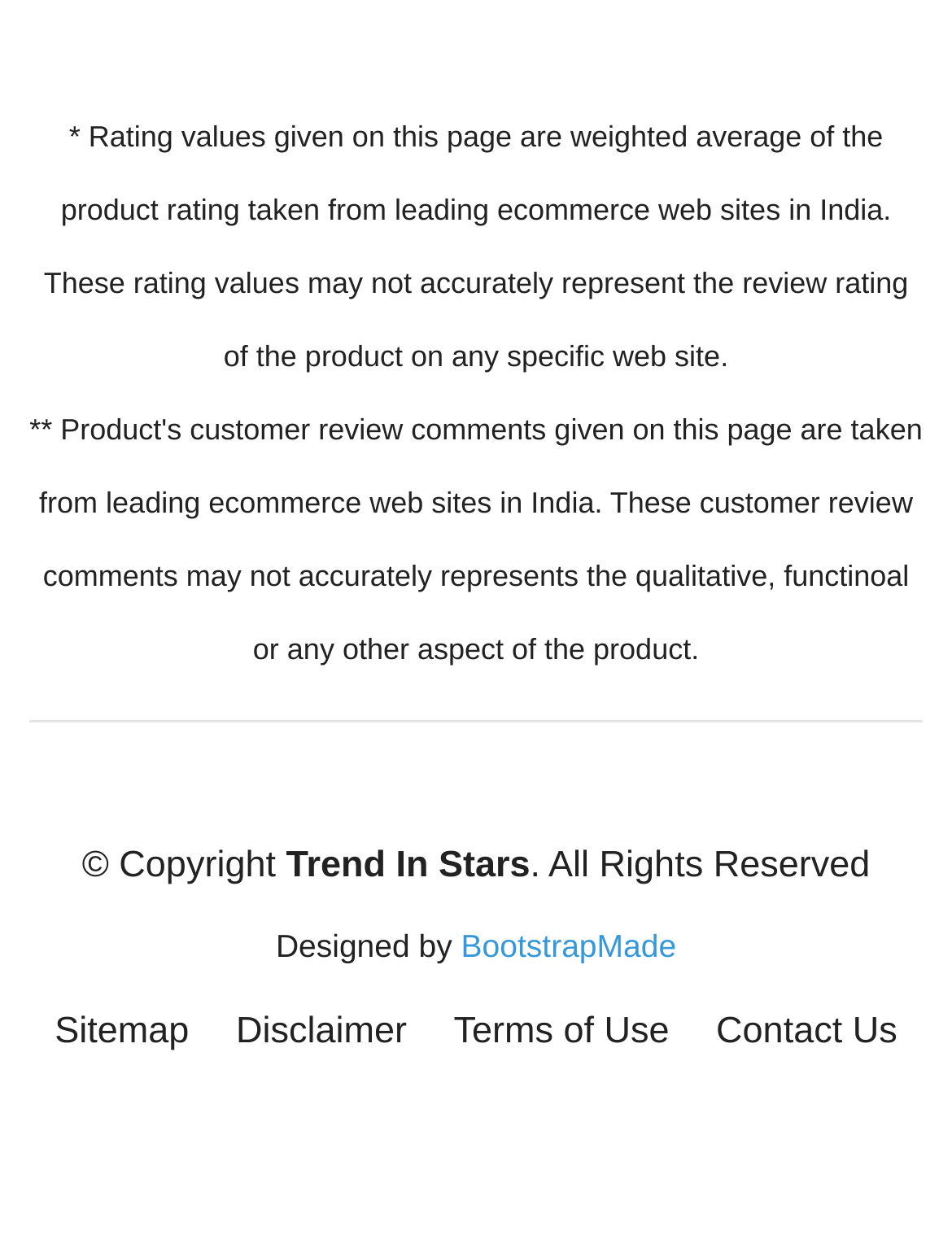Determine the bounding box for the described UI element: "Disclaimer".

[0.209, 0.815, 0.427, 0.849]